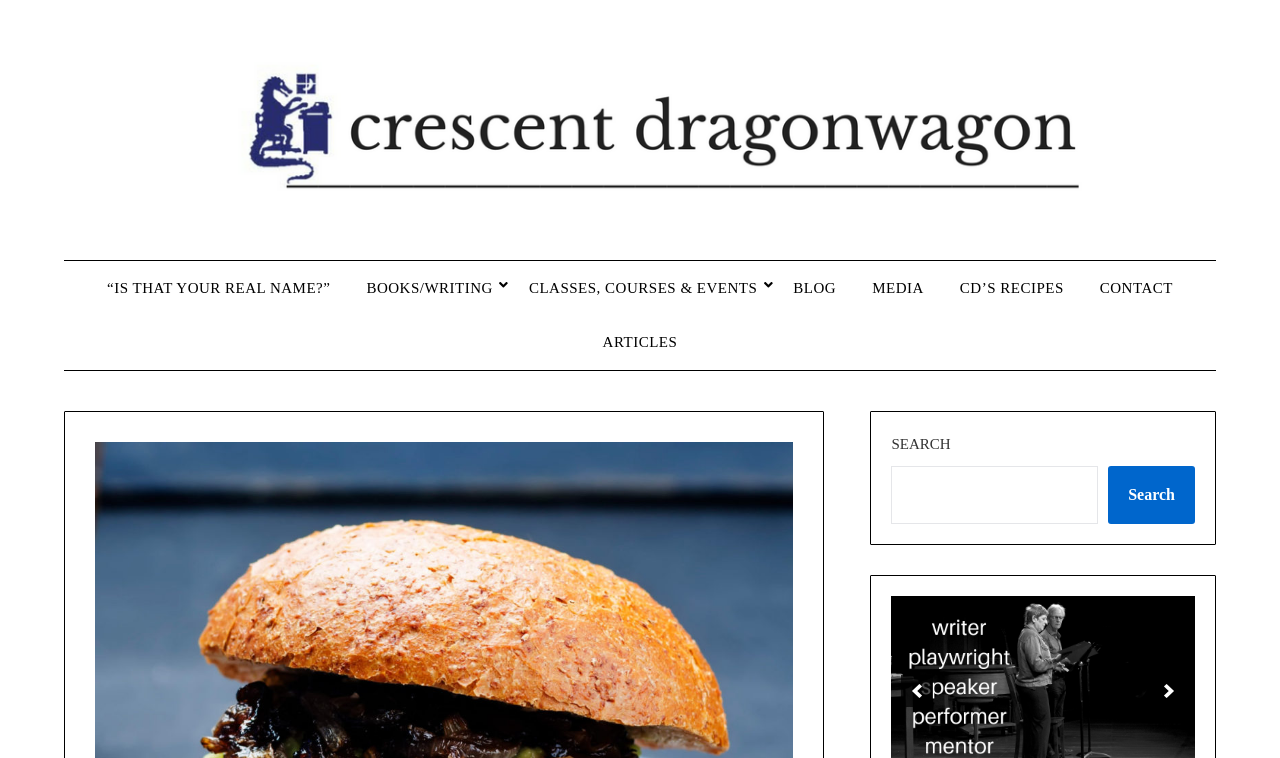Please identify the bounding box coordinates of the element's region that needs to be clicked to fulfill the following instruction: "click Crescent Dragonwagon logo". The bounding box coordinates should consist of four float numbers between 0 and 1, i.e., [left, top, right, bottom].

[0.05, 0.04, 0.95, 0.293]